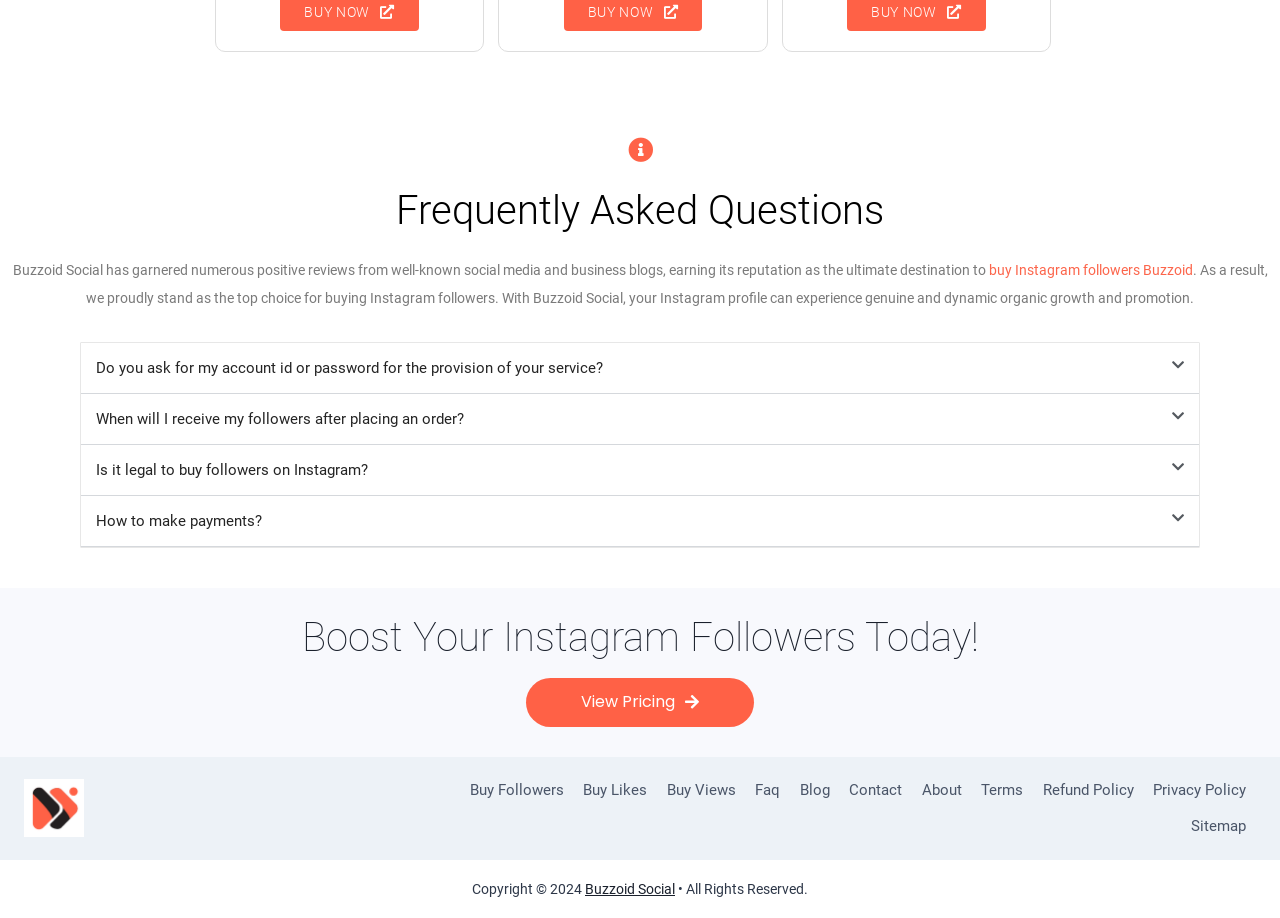Please mark the clickable region by giving the bounding box coordinates needed to complete this instruction: "Explore the Archive".

None